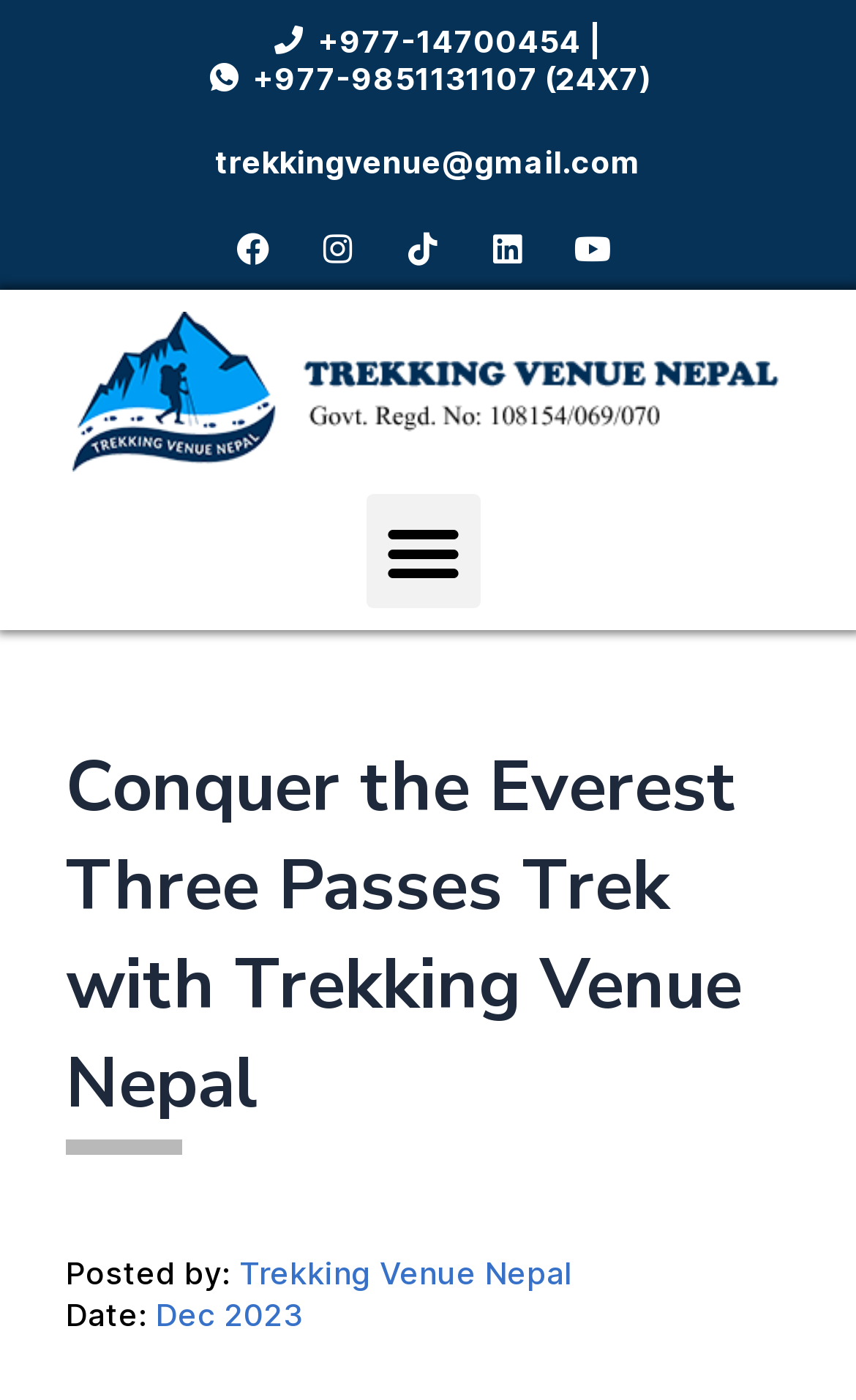What type of trek is being described on this webpage?
Refer to the image and provide a detailed answer to the question.

I found the type of trek being described by looking at the heading of the webpage, which mentions 'Conquer the Everest Three Passes Trek with Trekking Venue Nepal'. This suggests that the webpage is about the Everest Three Passes trek.